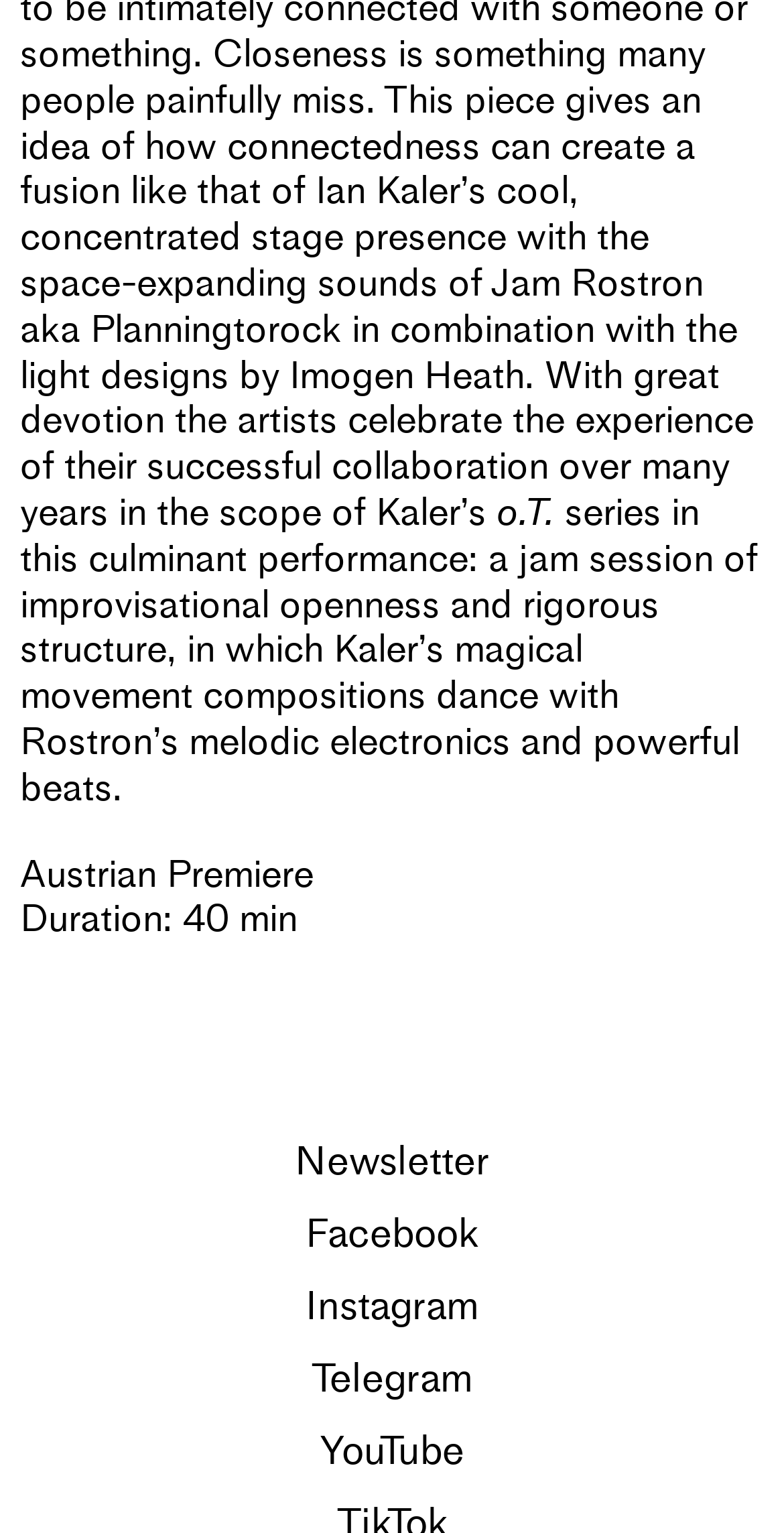Please determine the bounding box coordinates of the element's region to click in order to carry out the following instruction: "Subscribe to the newsletter". The coordinates should be four float numbers between 0 and 1, i.e., [left, top, right, bottom].

[0.051, 0.054, 0.3, 0.094]